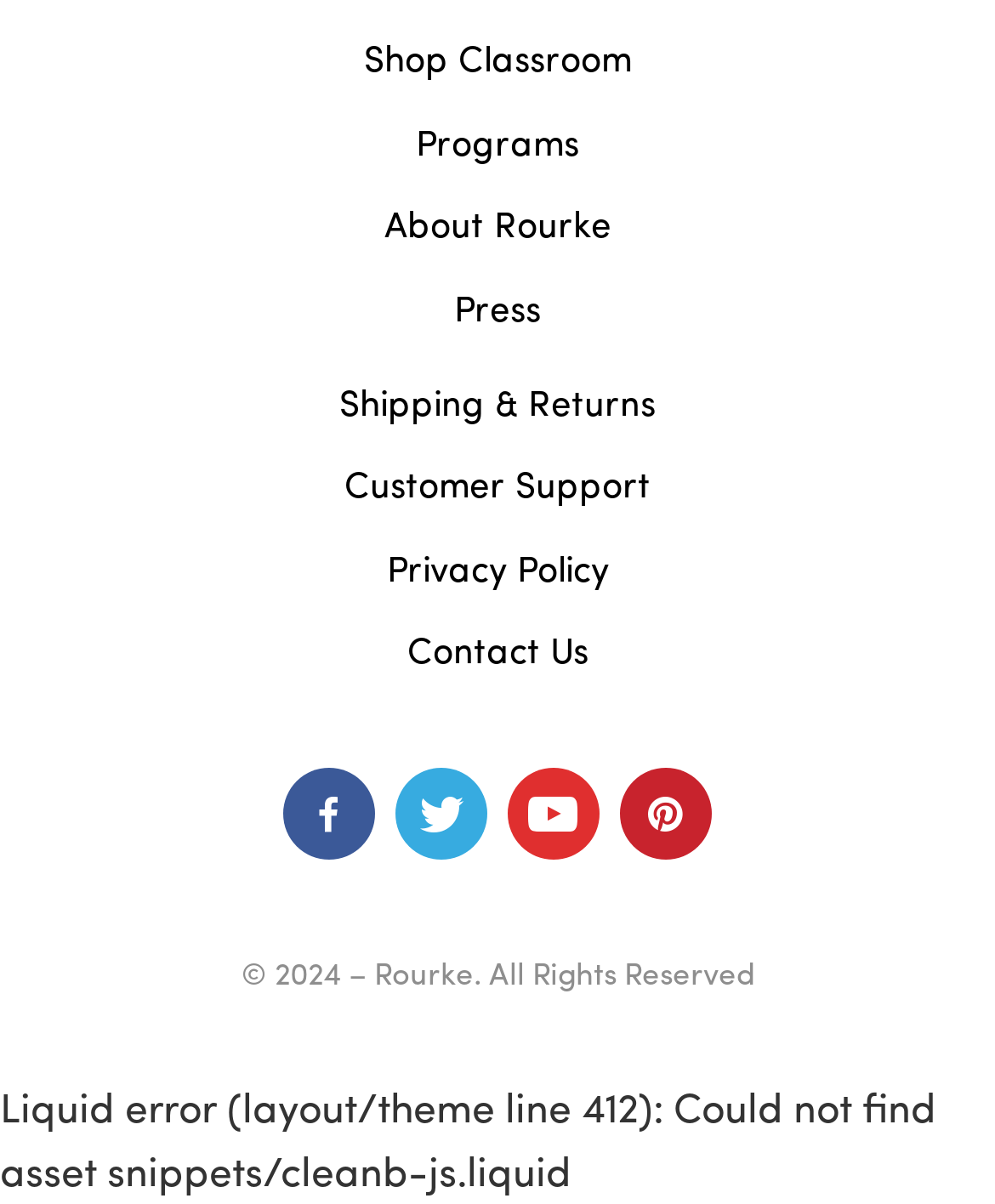Determine the coordinates of the bounding box that should be clicked to complete the instruction: "View About Rourke". The coordinates should be represented by four float numbers between 0 and 1: [left, top, right, bottom].

[0.386, 0.164, 0.614, 0.206]